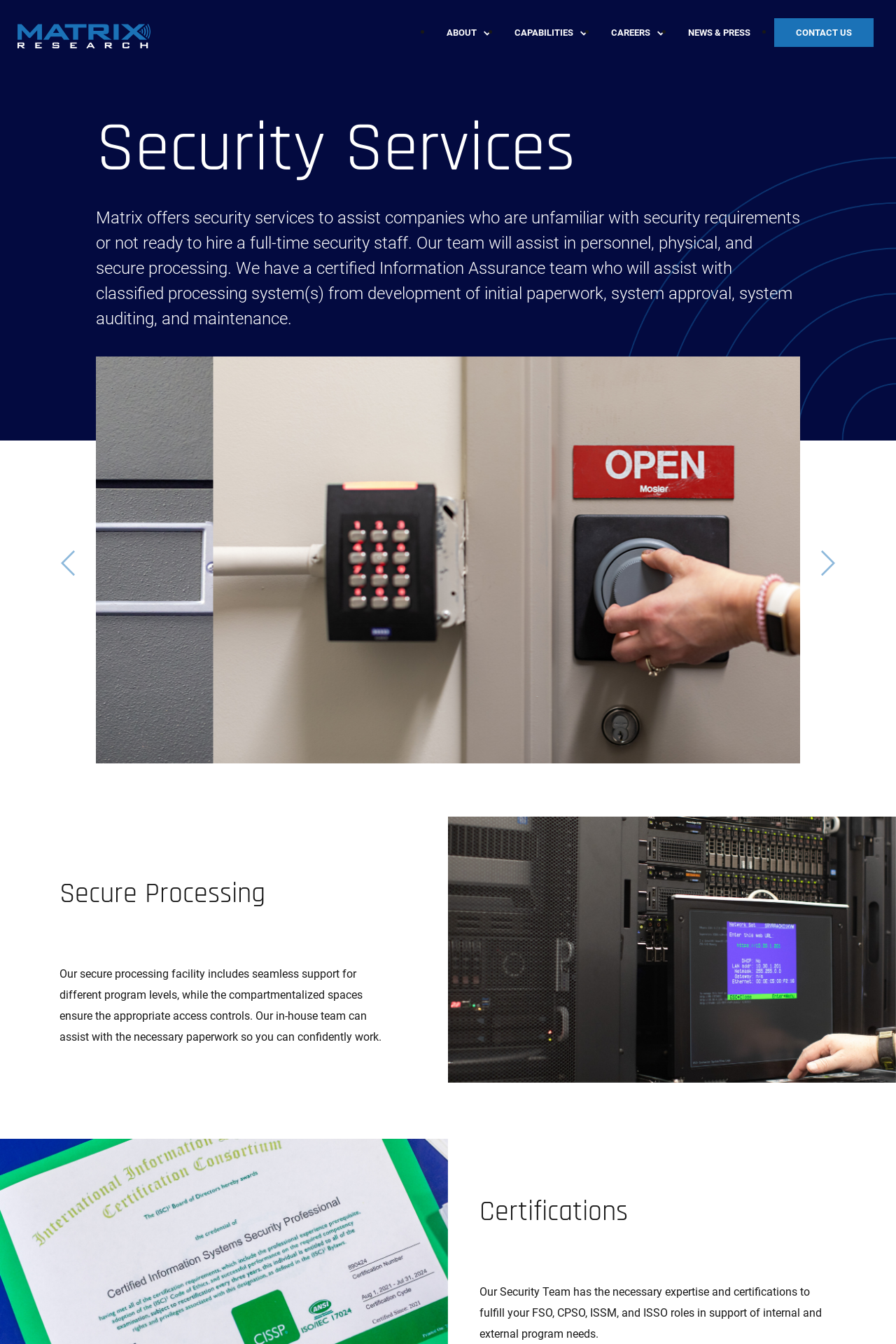Determine the bounding box coordinates of the section to be clicked to follow the instruction: "Click on Next". The coordinates should be given as four float numbers between 0 and 1, formatted as [left, top, right, bottom].

[0.916, 0.409, 0.932, 0.43]